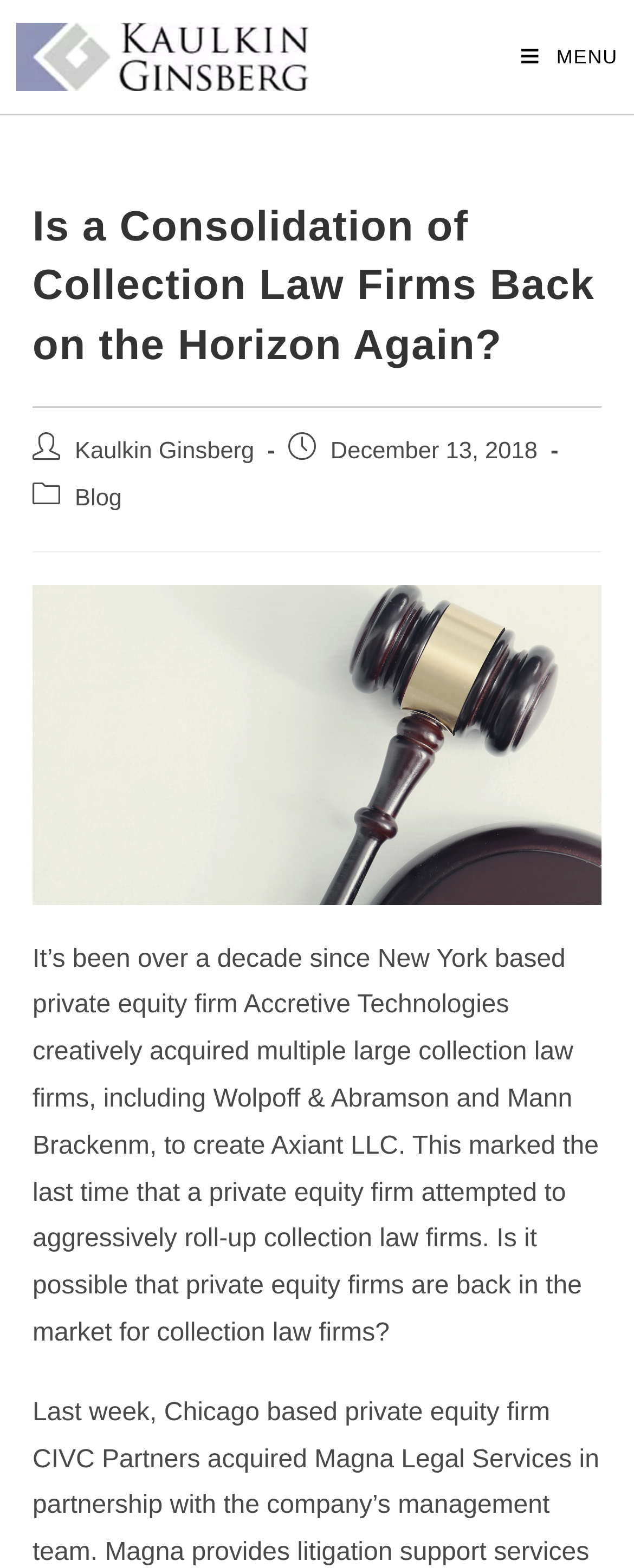Identify the bounding box coordinates for the UI element described as: "Kaulkin Ginsberg". The coordinates should be provided as four floats between 0 and 1: [left, top, right, bottom].

[0.118, 0.28, 0.401, 0.297]